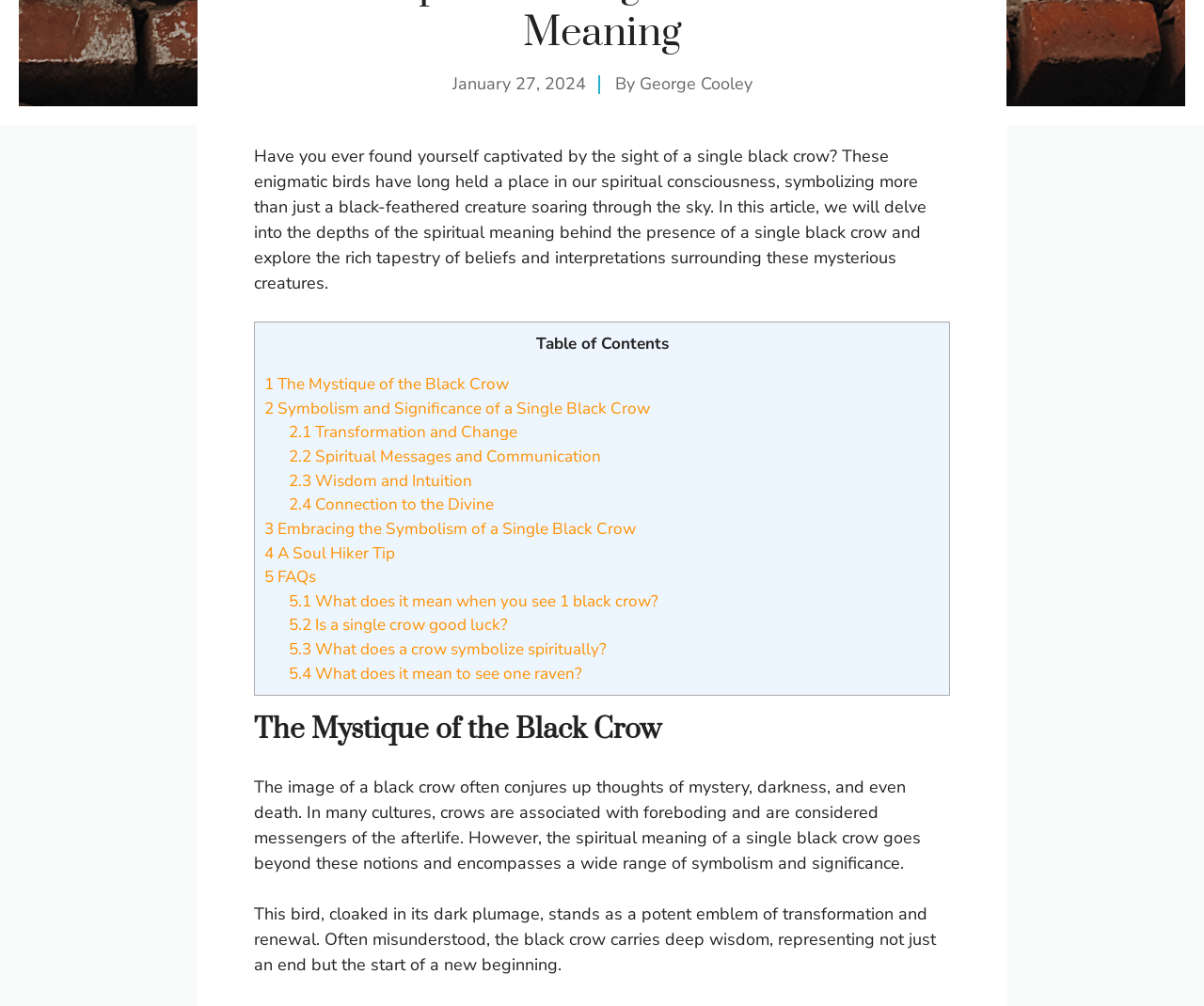Please provide the bounding box coordinates for the UI element as described: "2.3 Wisdom and Intuition". The coordinates must be four floats between 0 and 1, represented as [left, top, right, bottom].

[0.24, 0.467, 0.392, 0.488]